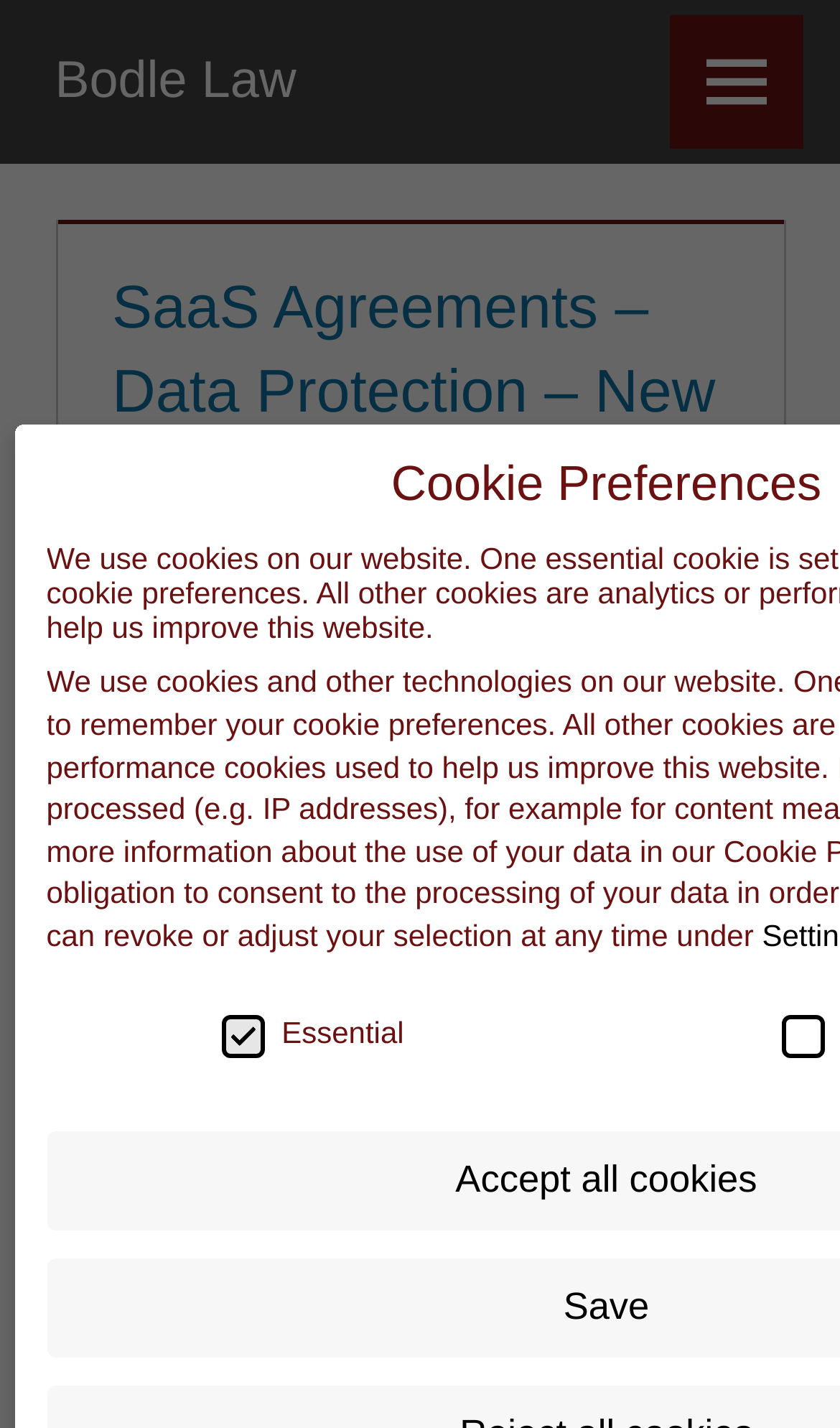Select the bounding box coordinates of the element I need to click to carry out the following instruction: "Visit Bodle Law website".

[0.065, 0.036, 0.353, 0.077]